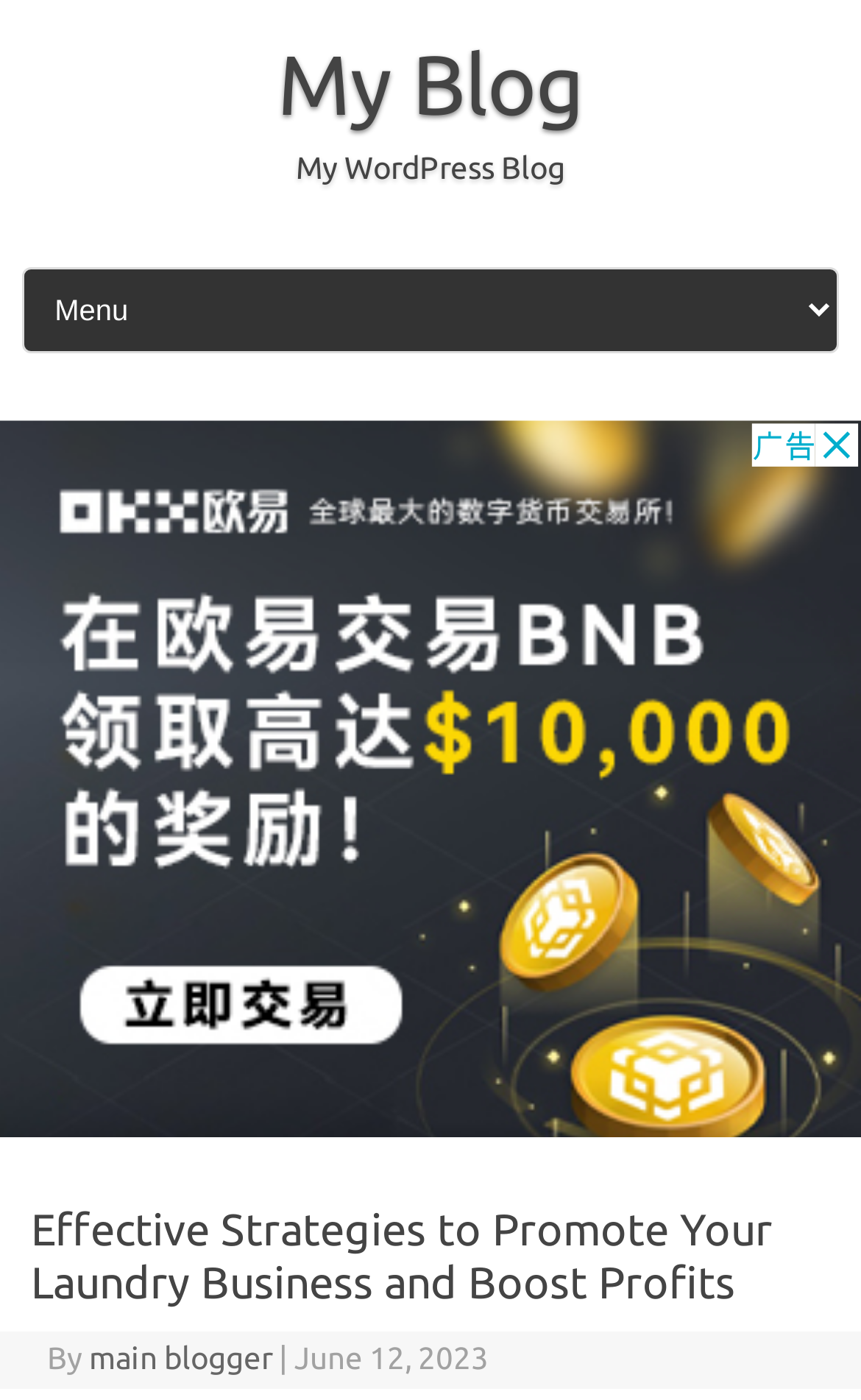Please identify the webpage's heading and generate its text content.

Effective Strategies to Promote Your Laundry Business and Boost Profits